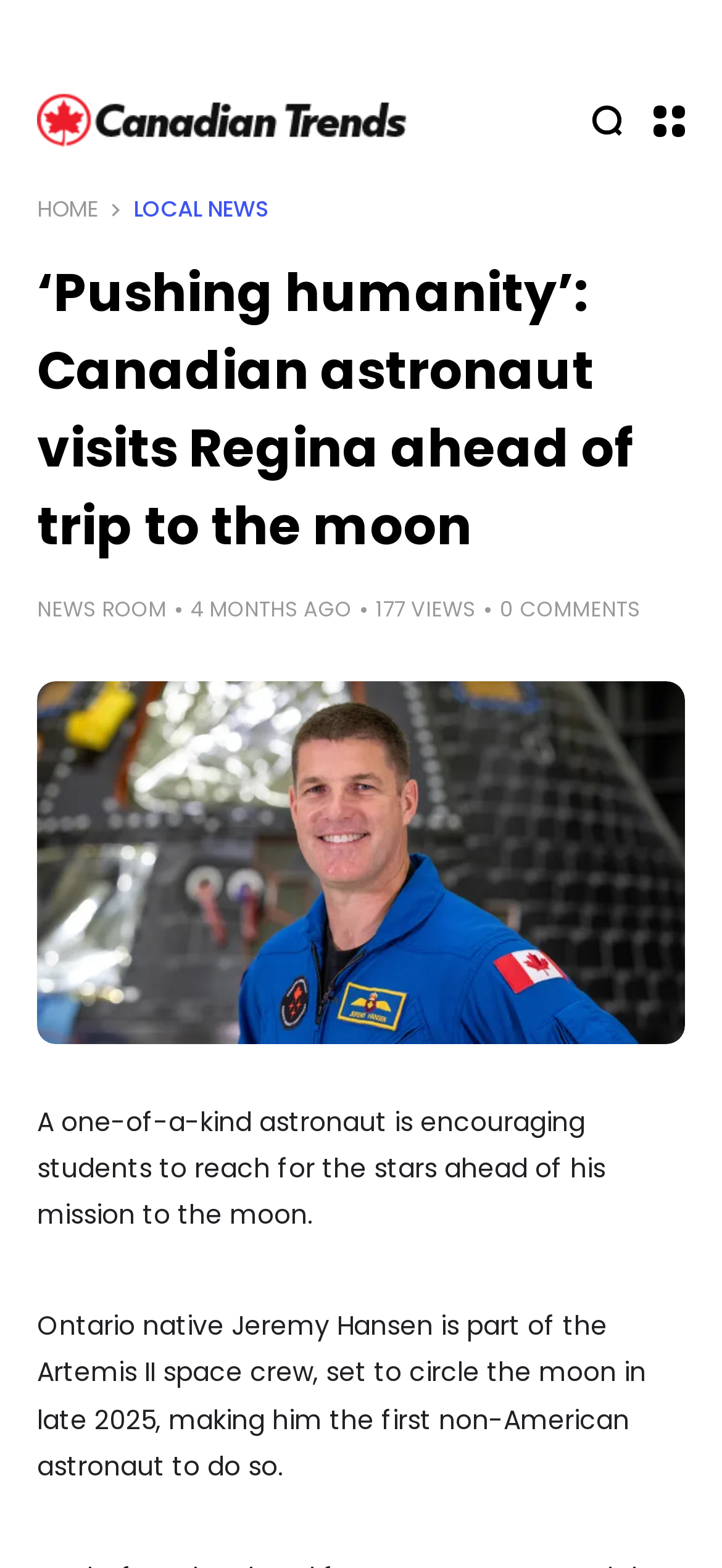Find the bounding box coordinates for the area that should be clicked to accomplish the instruction: "Click Purpose".

None